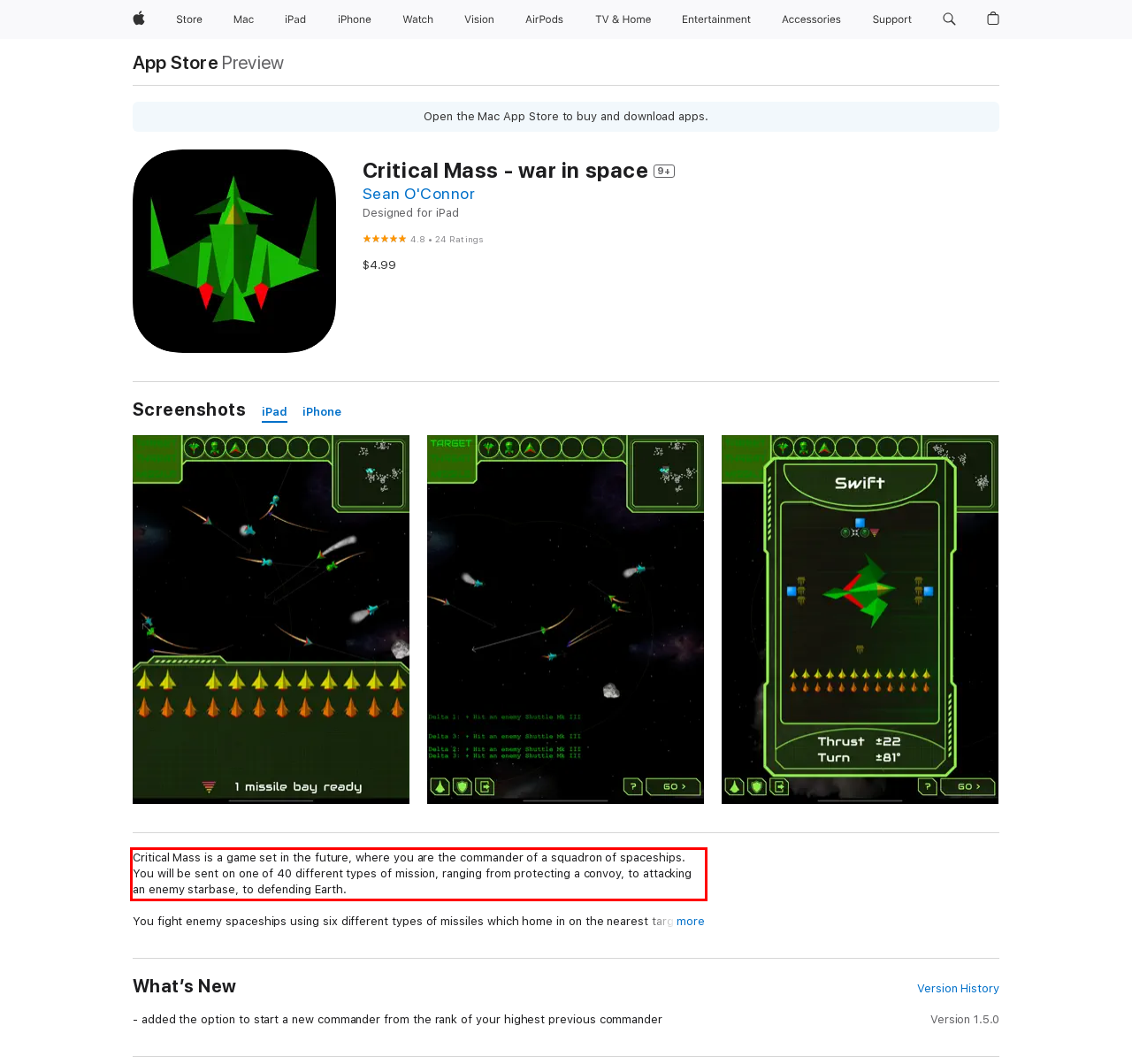Please analyze the screenshot of a webpage and extract the text content within the red bounding box using OCR.

Critical Mass is a game set in the future, where you are the commander of a squadron of spaceships. You will be sent on one of 40 different types of mission, ranging from protecting a convoy, to attacking an enemy starbase, to defending Earth.